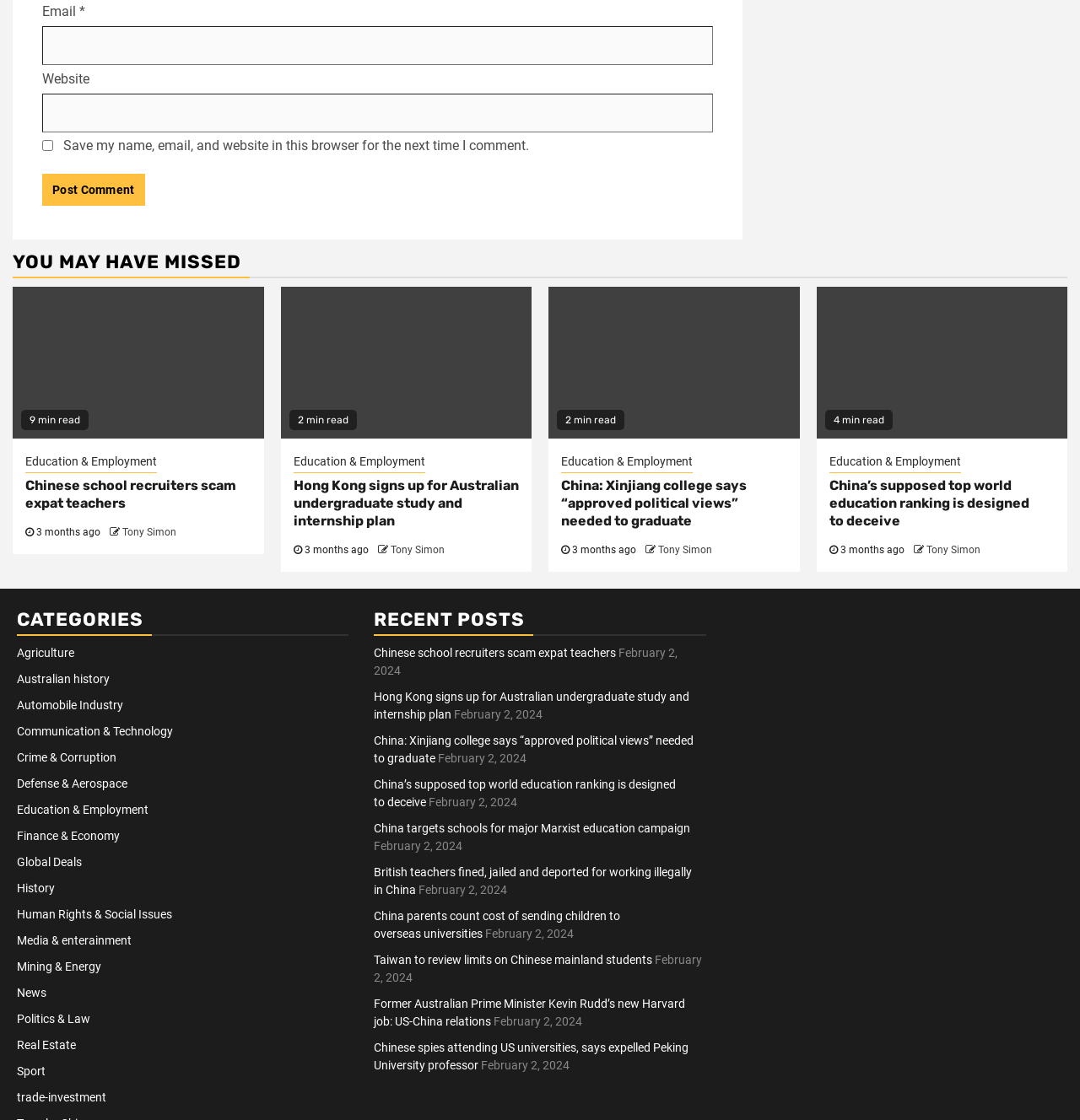Examine the image and give a thorough answer to the following question:
What is the position of the 'Post Comment' button?

The 'Post Comment' button is located below the 'Email', 'Website', and comment input fields, and above the 'YOU MAY HAVE MISSED' heading. Its bounding box coordinates are [0.039, 0.155, 0.134, 0.184], which indicates its position on the webpage.